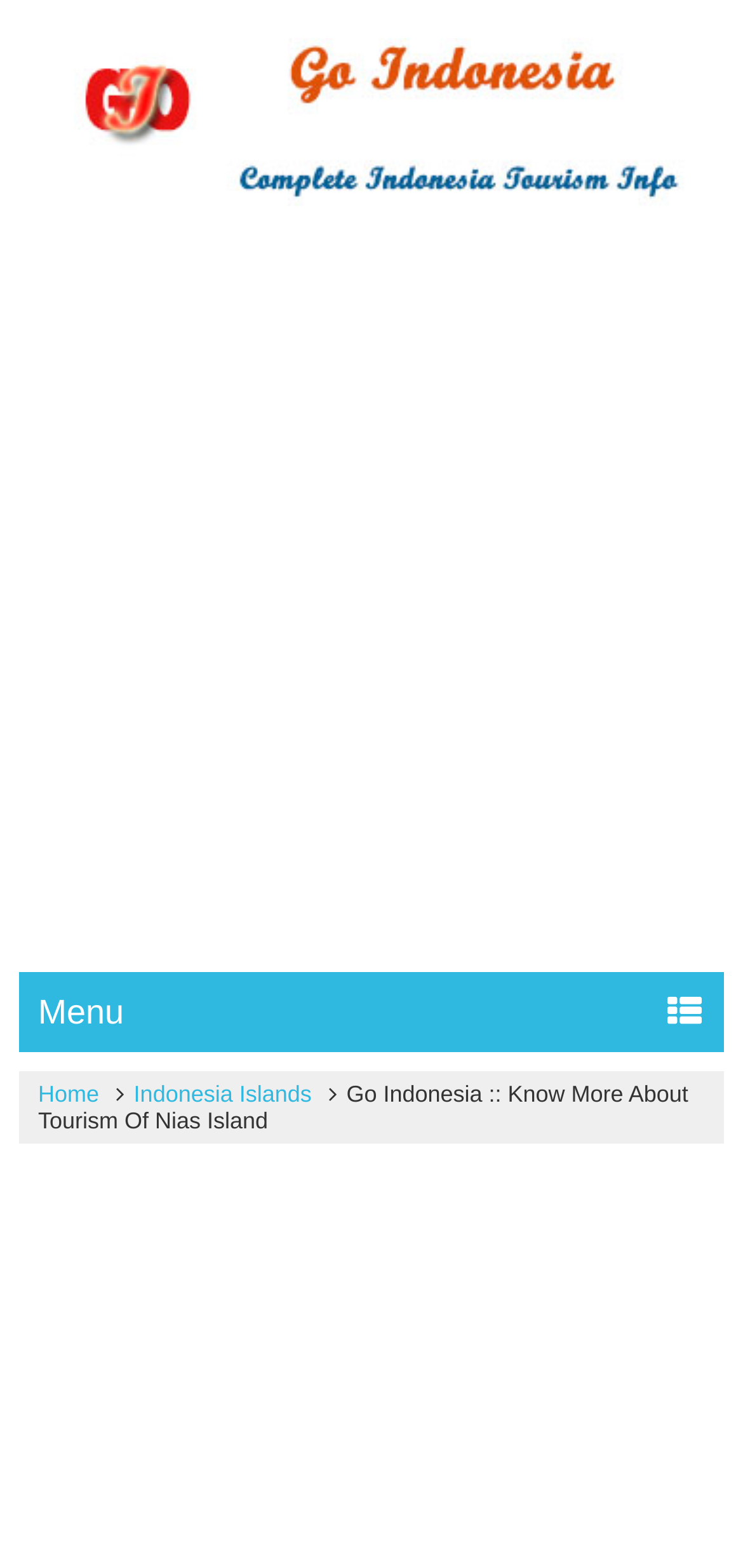Provide a single word or phrase to answer the given question: 
How many menu items are there?

2